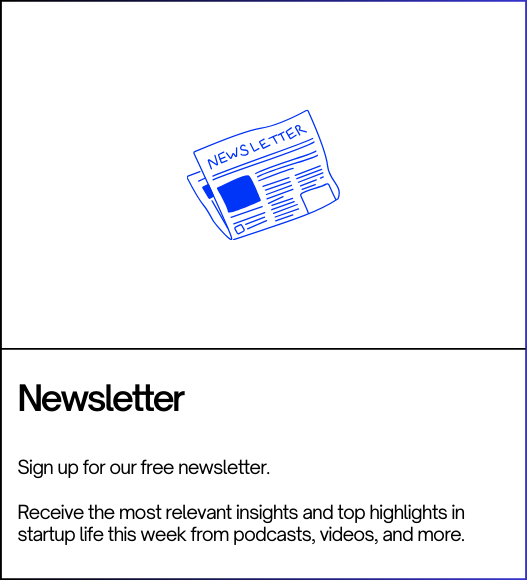Give a one-word or short phrase answer to the question: 
What action is the viewer encouraged to take?

Sign up